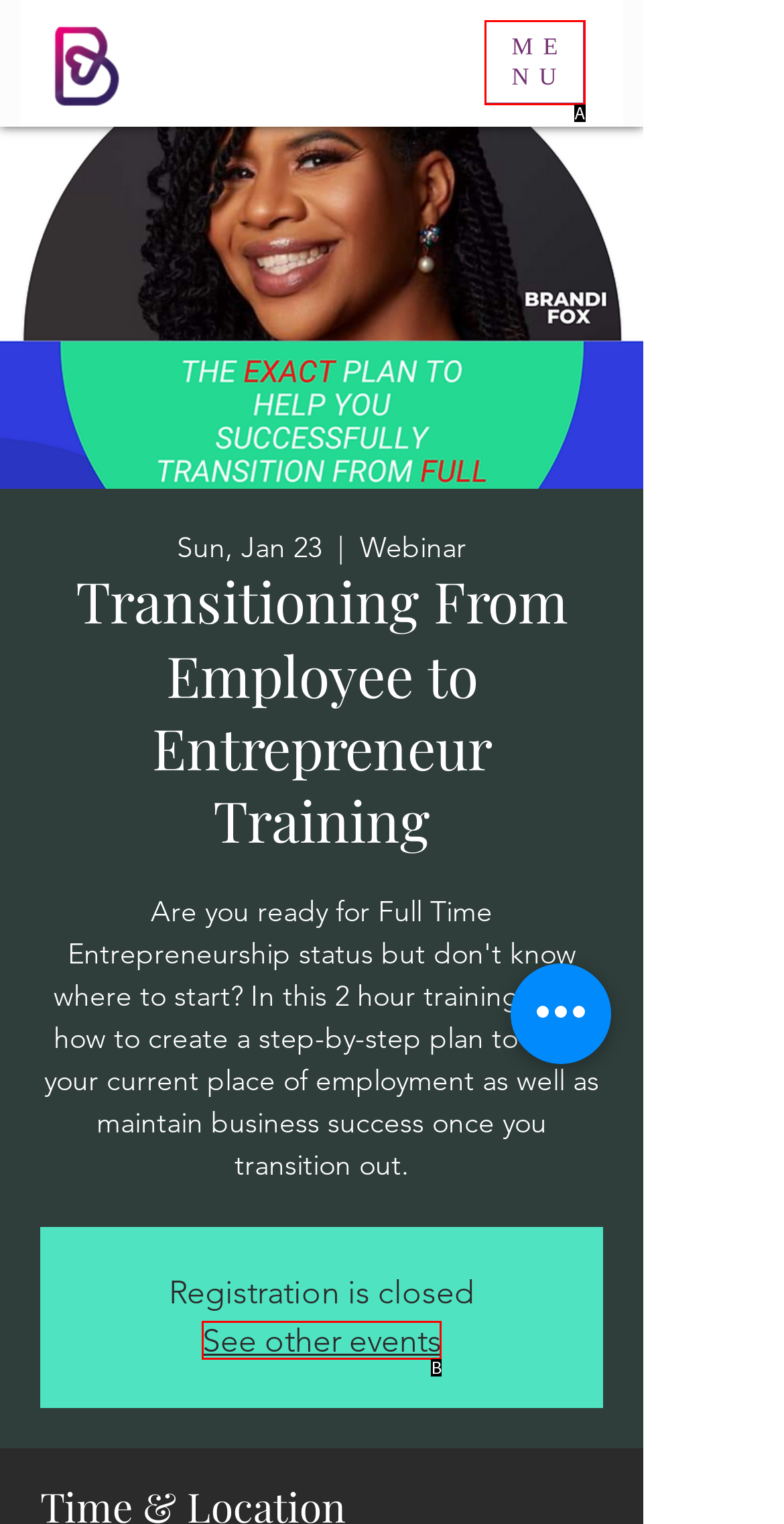Choose the HTML element that best fits the description: See other events. Answer with the option's letter directly.

B